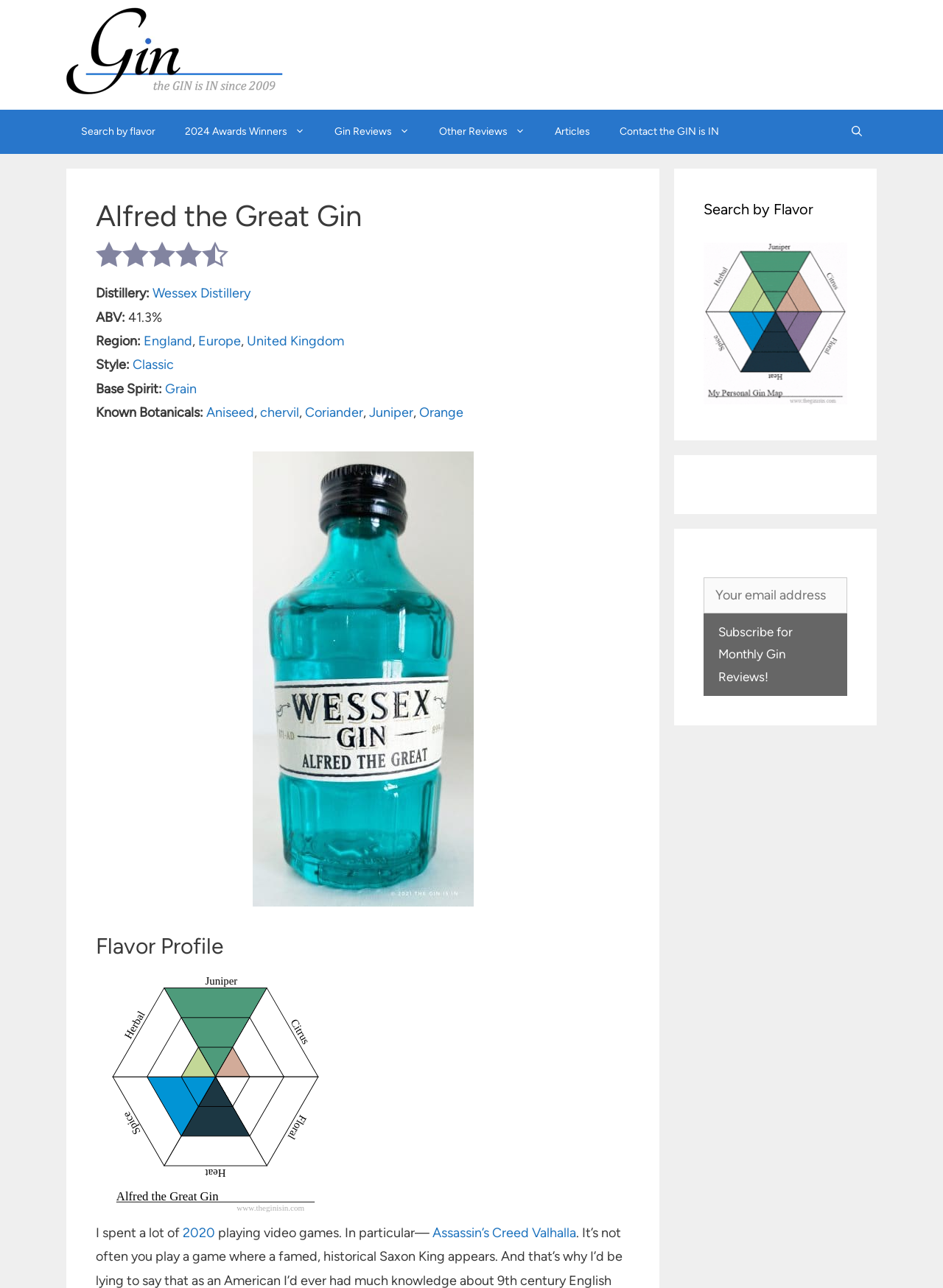Observe the image and answer the following question in detail: What is the ABV of Alfred the Great Gin?

I found the answer by looking at the 'ABV:' section on the webpage, which is located below the 'Distillery:' section, and it shows the ABV as 41.3%.